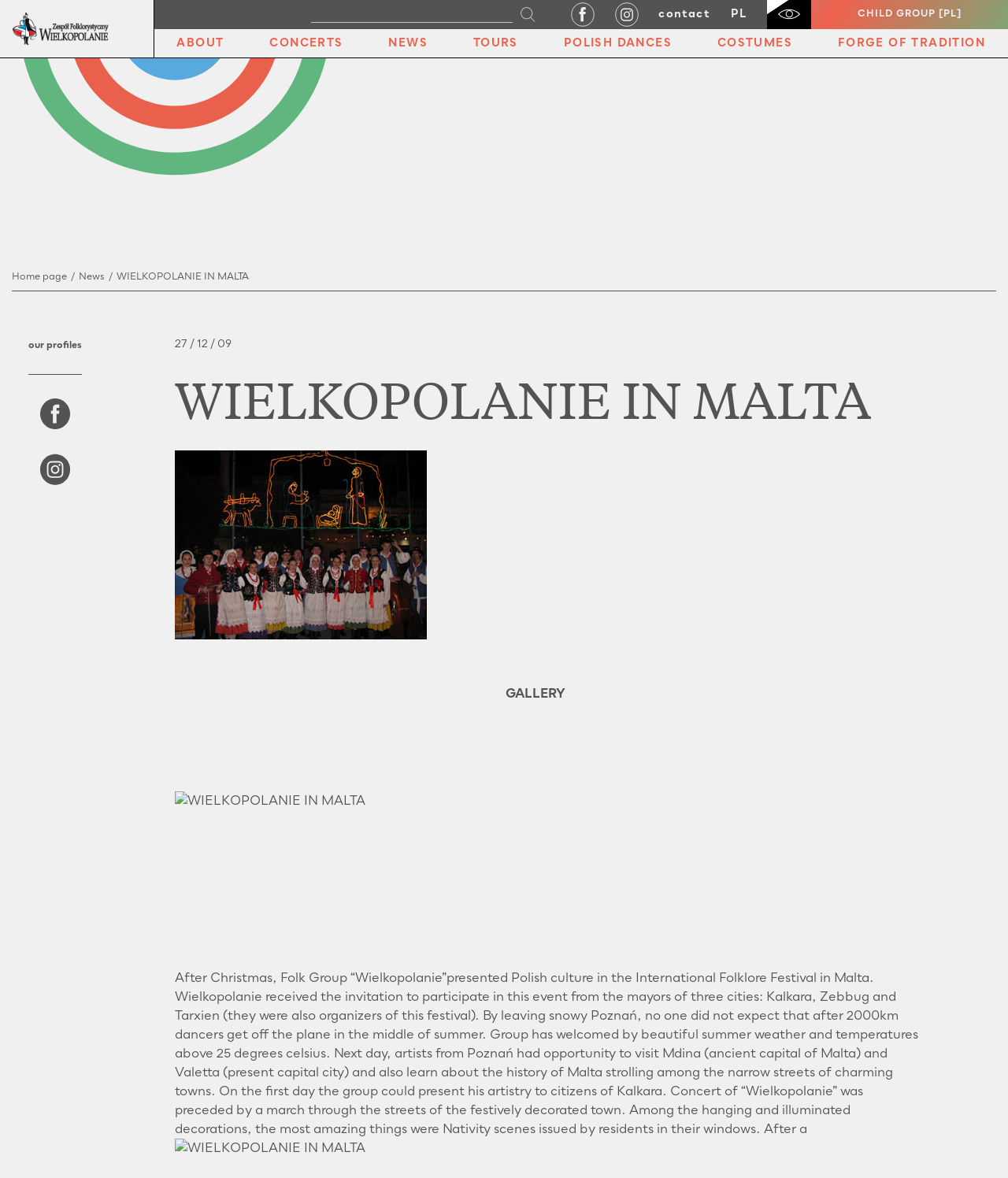Could you specify the bounding box coordinates for the clickable section to complete the following instruction: "go to contact page"?

[0.653, 0.01, 0.705, 0.019]